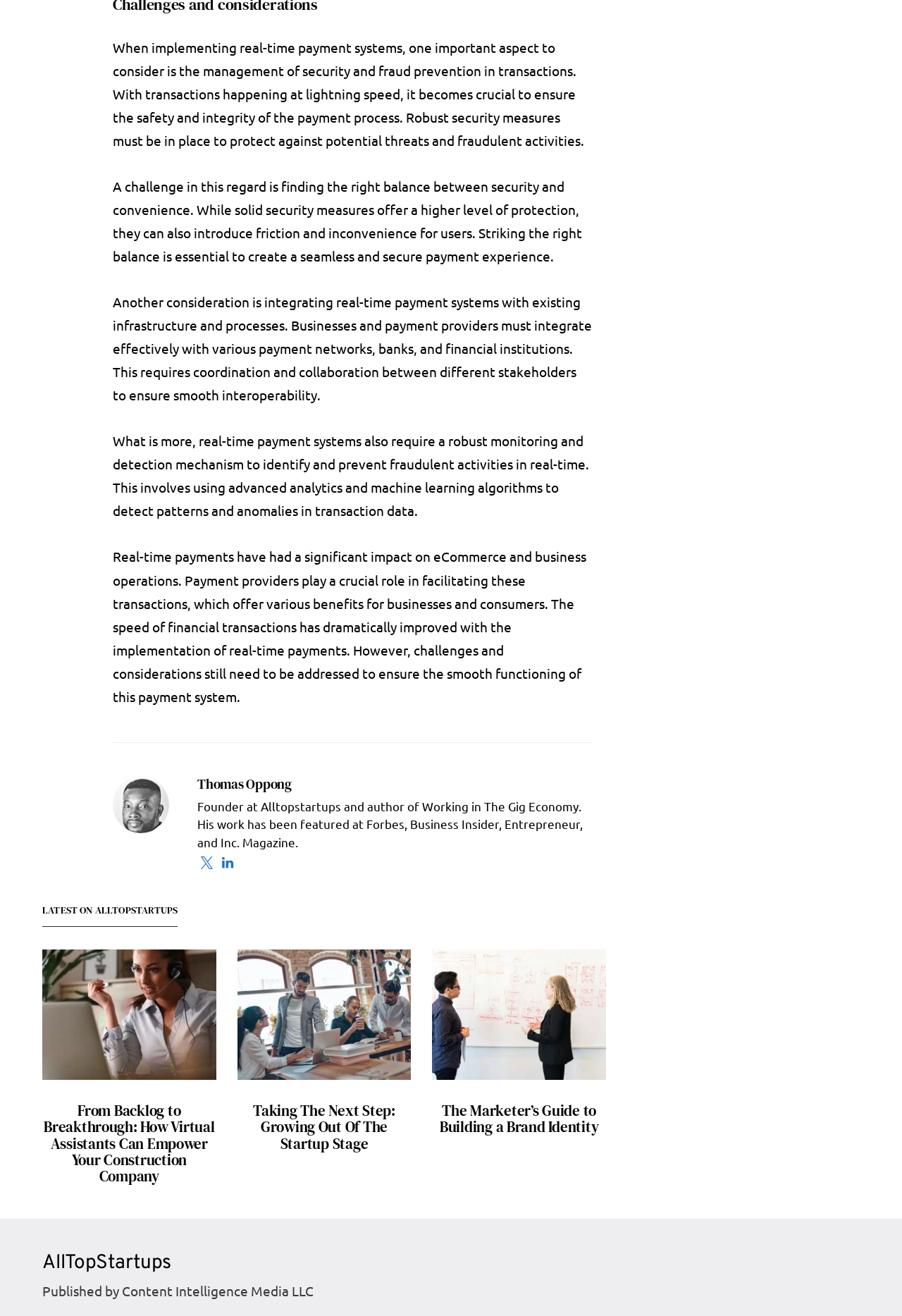How many articles are listed under 'LATEST ON ALLTOPSTARTUPS'?
Please respond to the question thoroughly and include all relevant details.

The webpage has a section titled 'LATEST ON ALLTOPSTARTUPS' which lists three articles, each with a heading, image, and link to view the post.